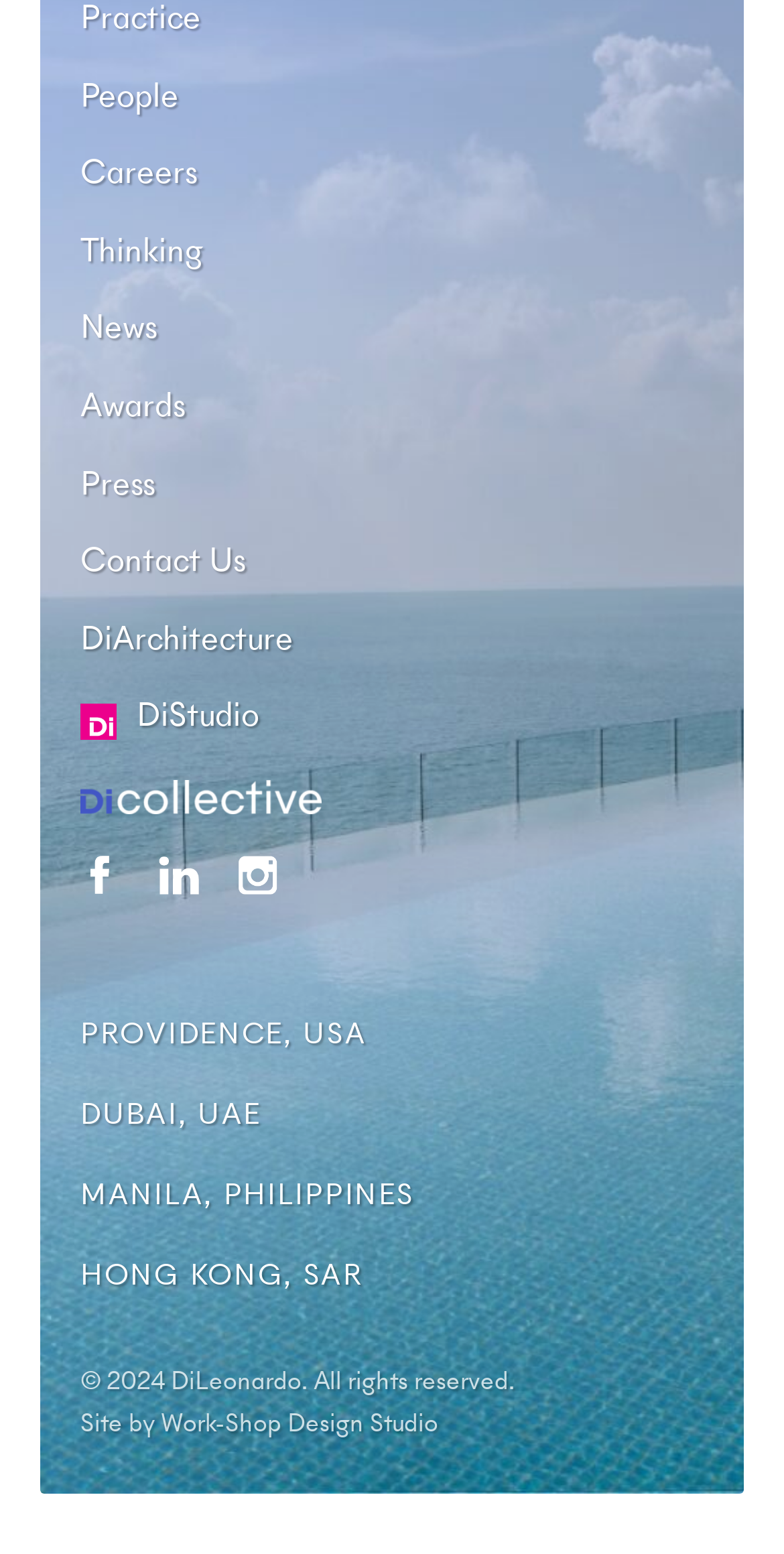What is the location mentioned at the bottom of the webpage?
Using the visual information, respond with a single word or phrase.

4 locations